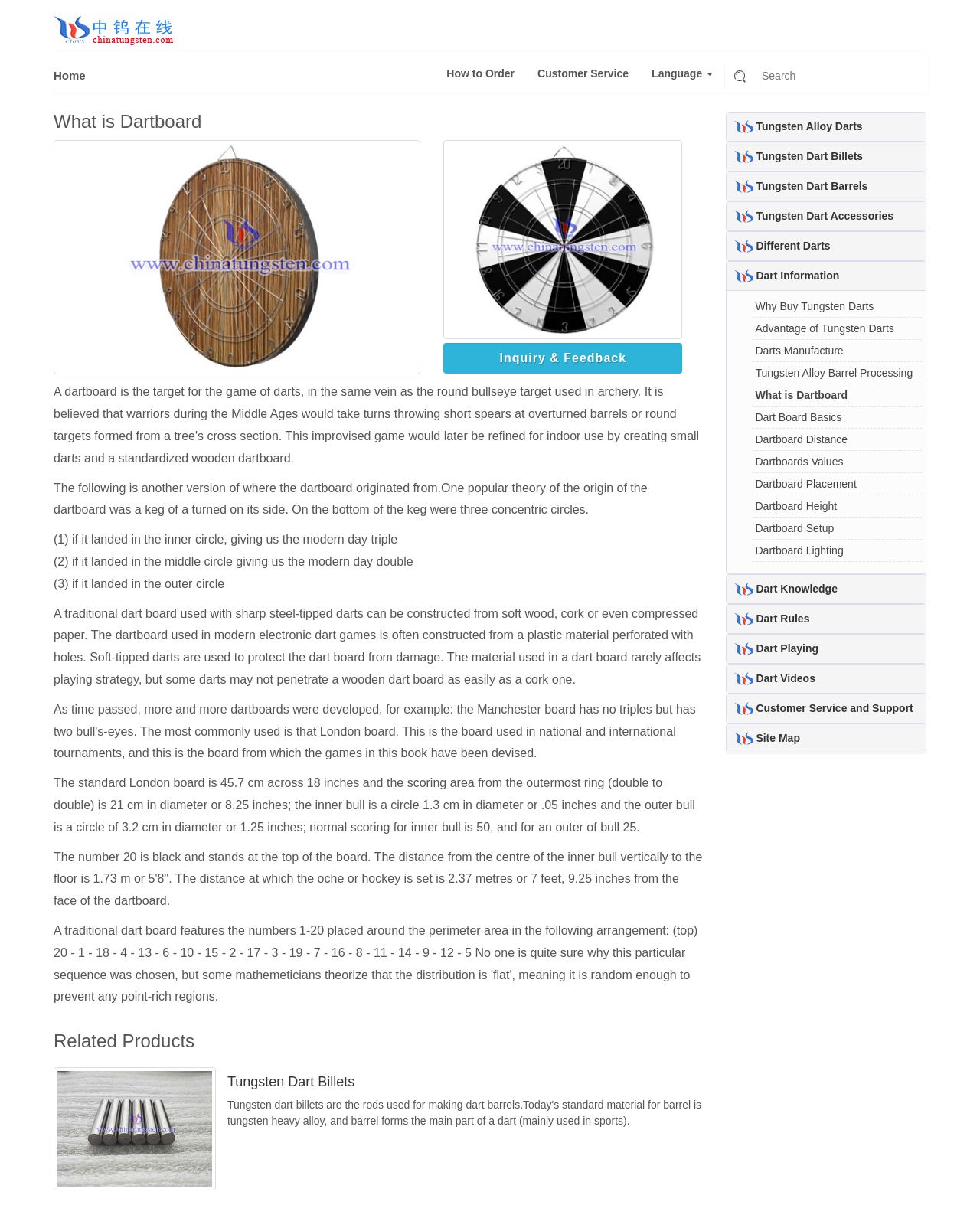Identify the bounding box coordinates of the specific part of the webpage to click to complete this instruction: "Learn about Tungsten Dart Billets".

[0.232, 0.891, 0.362, 0.904]